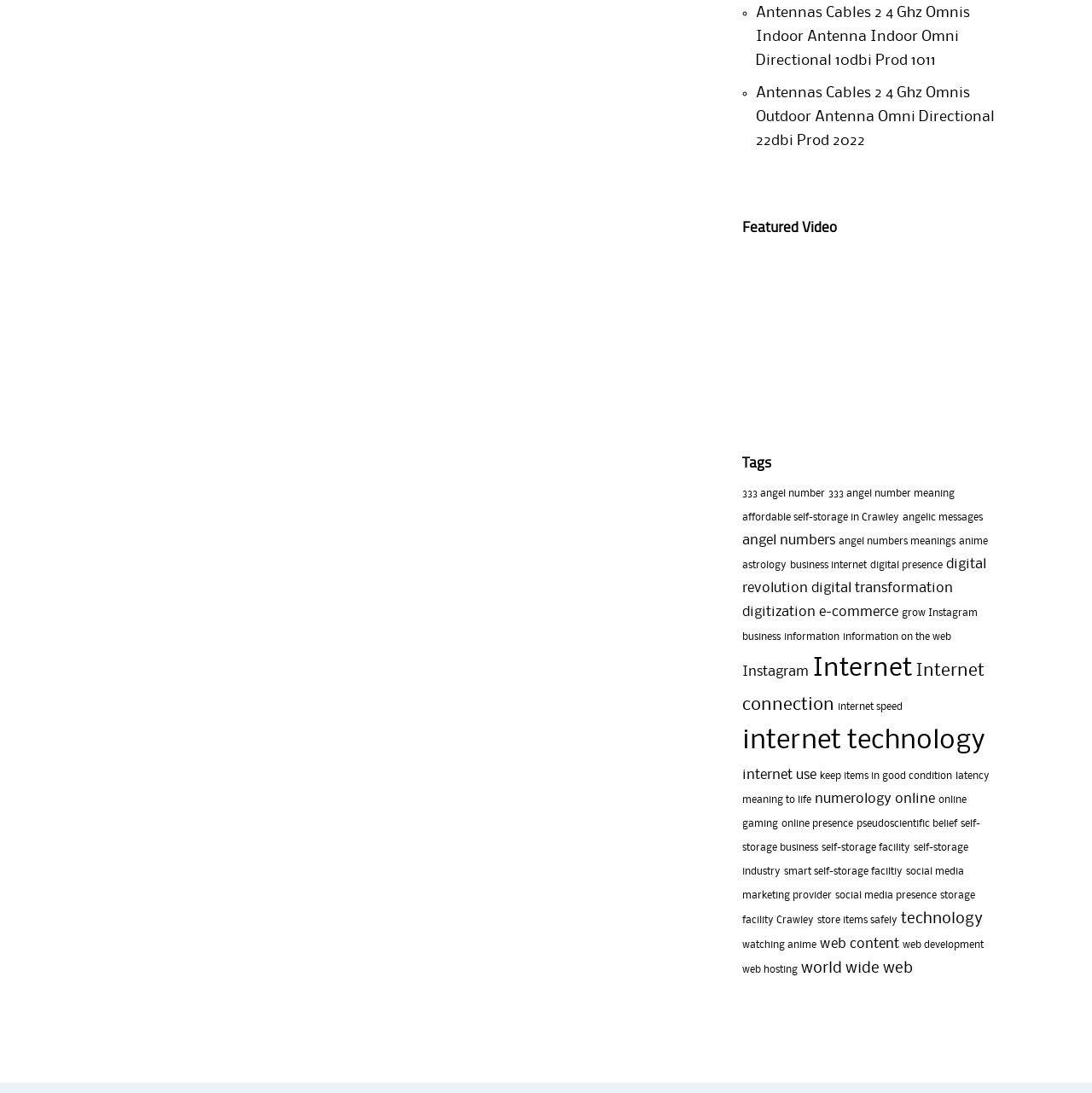Answer in one word or a short phrase: 
What is the purpose of the links under the 'Tags' section?

To provide related information